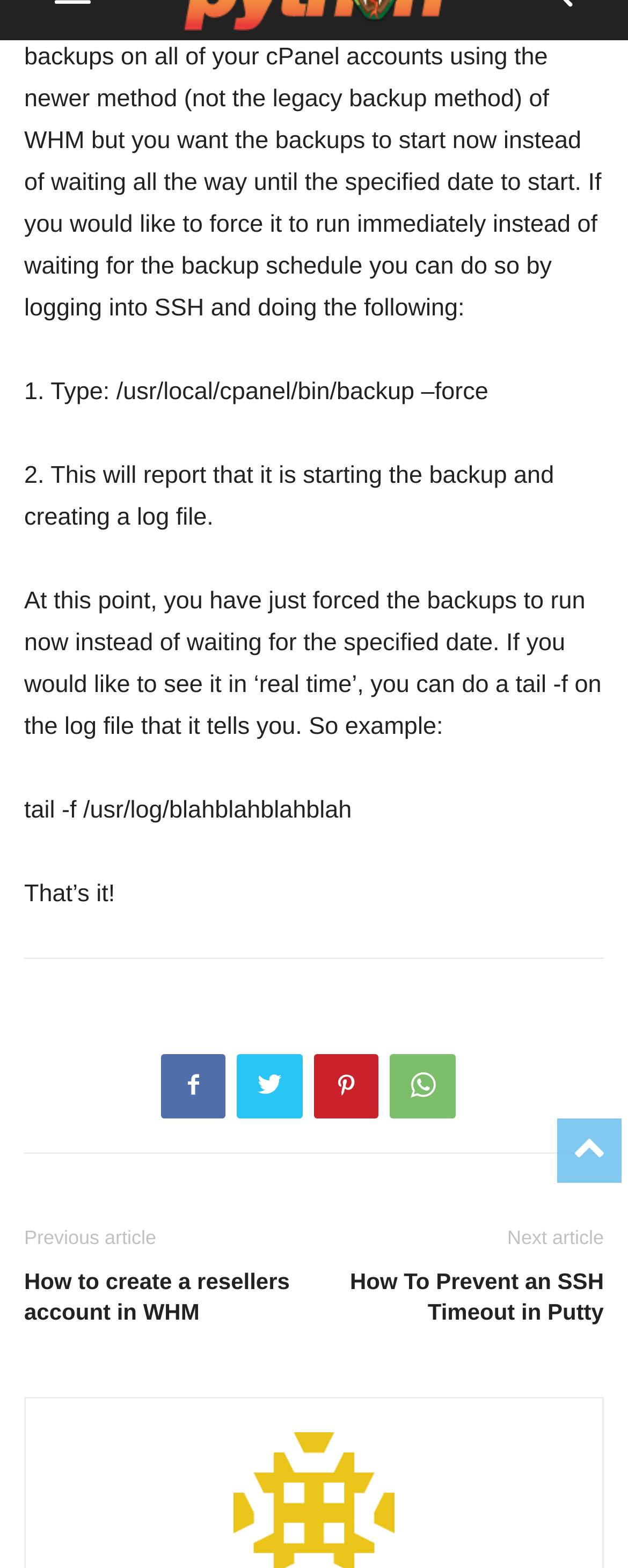What is the purpose of the 'tail -f' command?
Give a single word or phrase answer based on the content of the image.

To see the log file in real-time